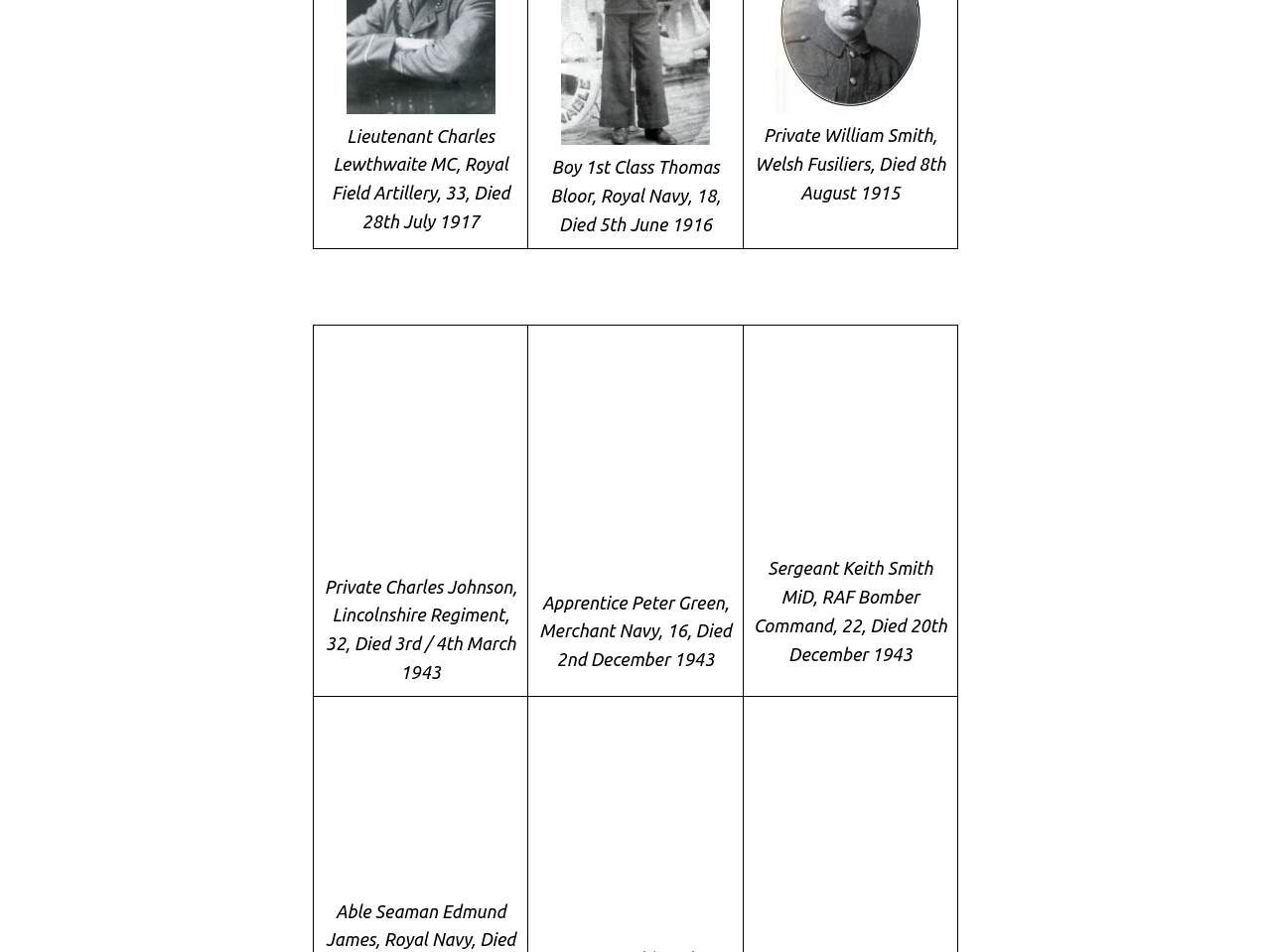Determine the bounding box coordinates of the clickable region to carry out the instruction: "View Private Charles Johnson's profile".

[0.246, 0.342, 0.415, 0.731]